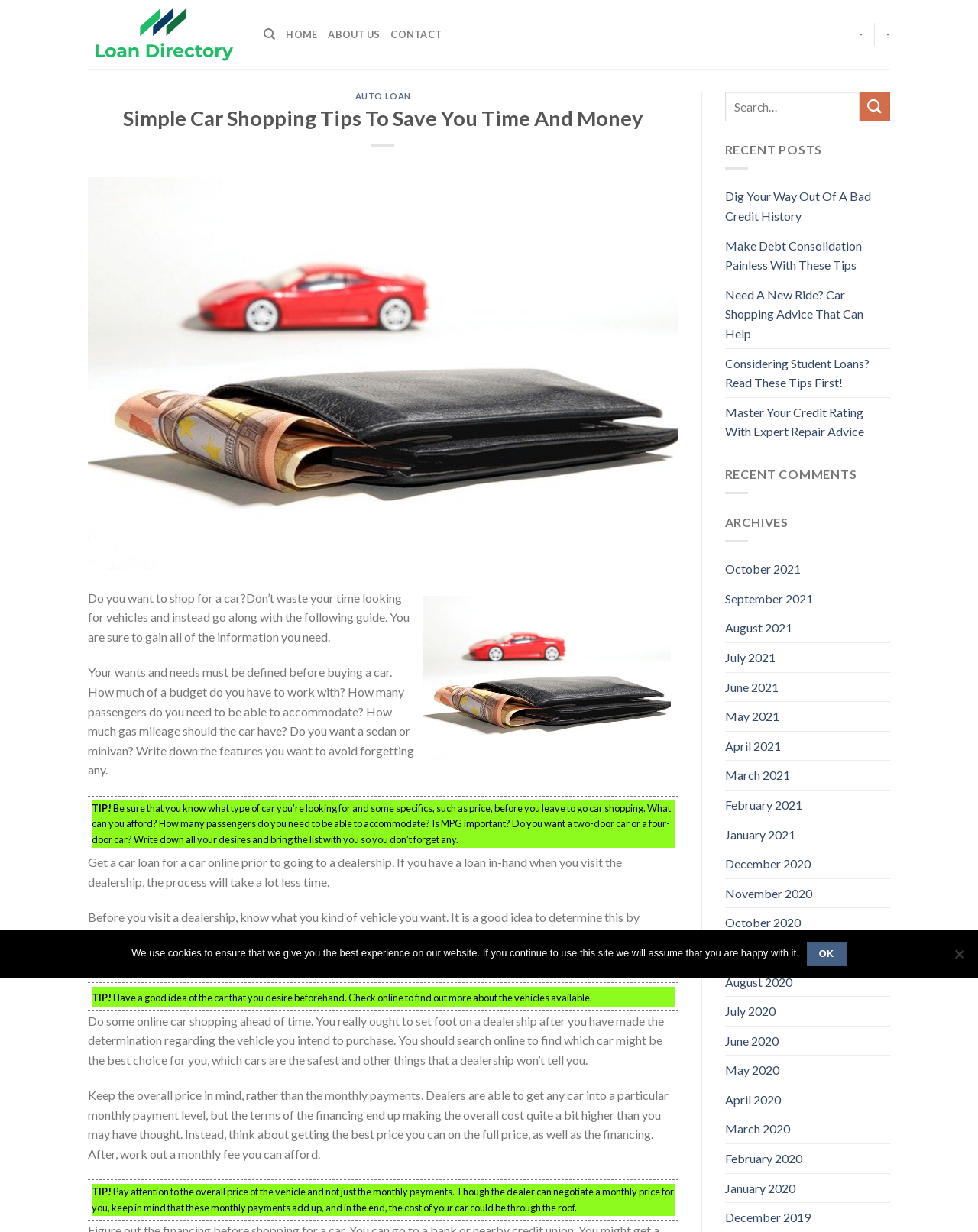Determine the bounding box coordinates of the element's region needed to click to follow the instruction: "Search for something". Provide these coordinates as four float numbers between 0 and 1, formatted as [left, top, right, bottom].

[0.741, 0.074, 0.879, 0.099]